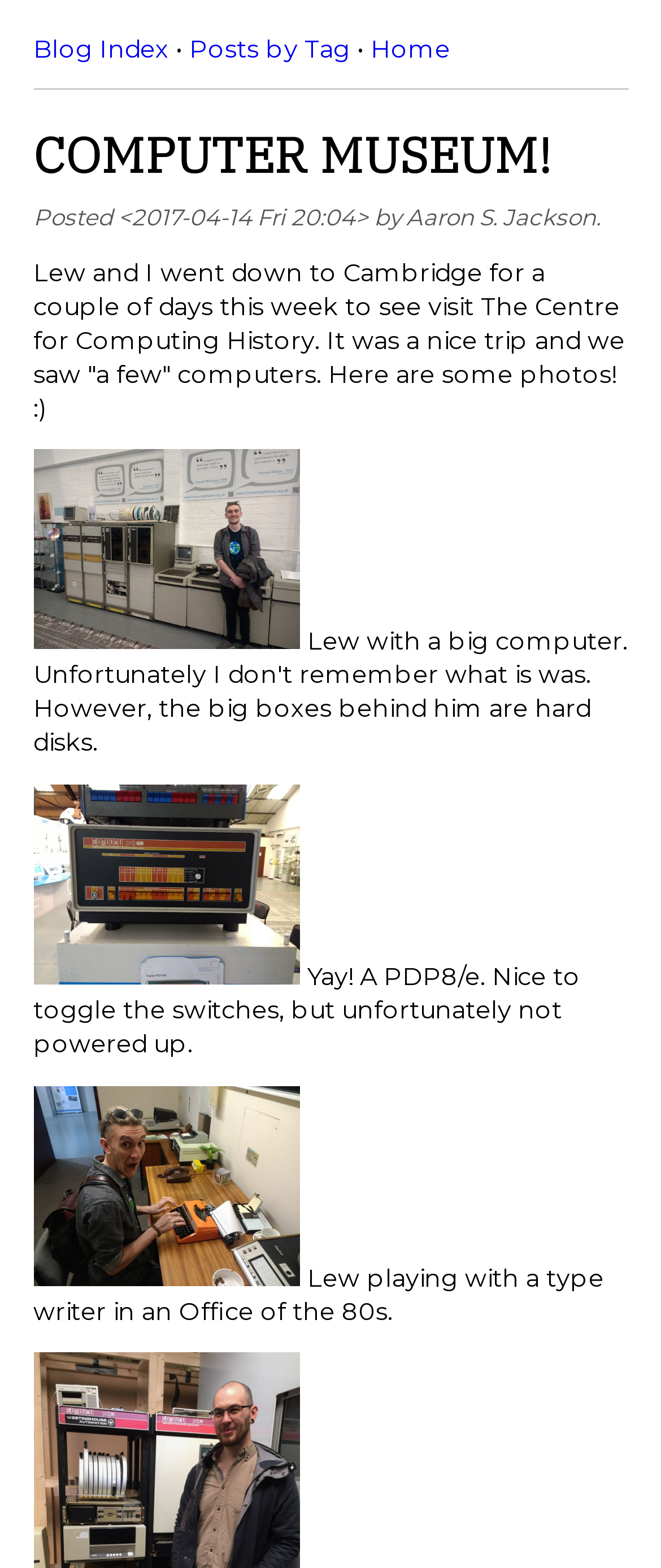Reply to the question below using a single word or brief phrase:
How many images are on this webpage?

3